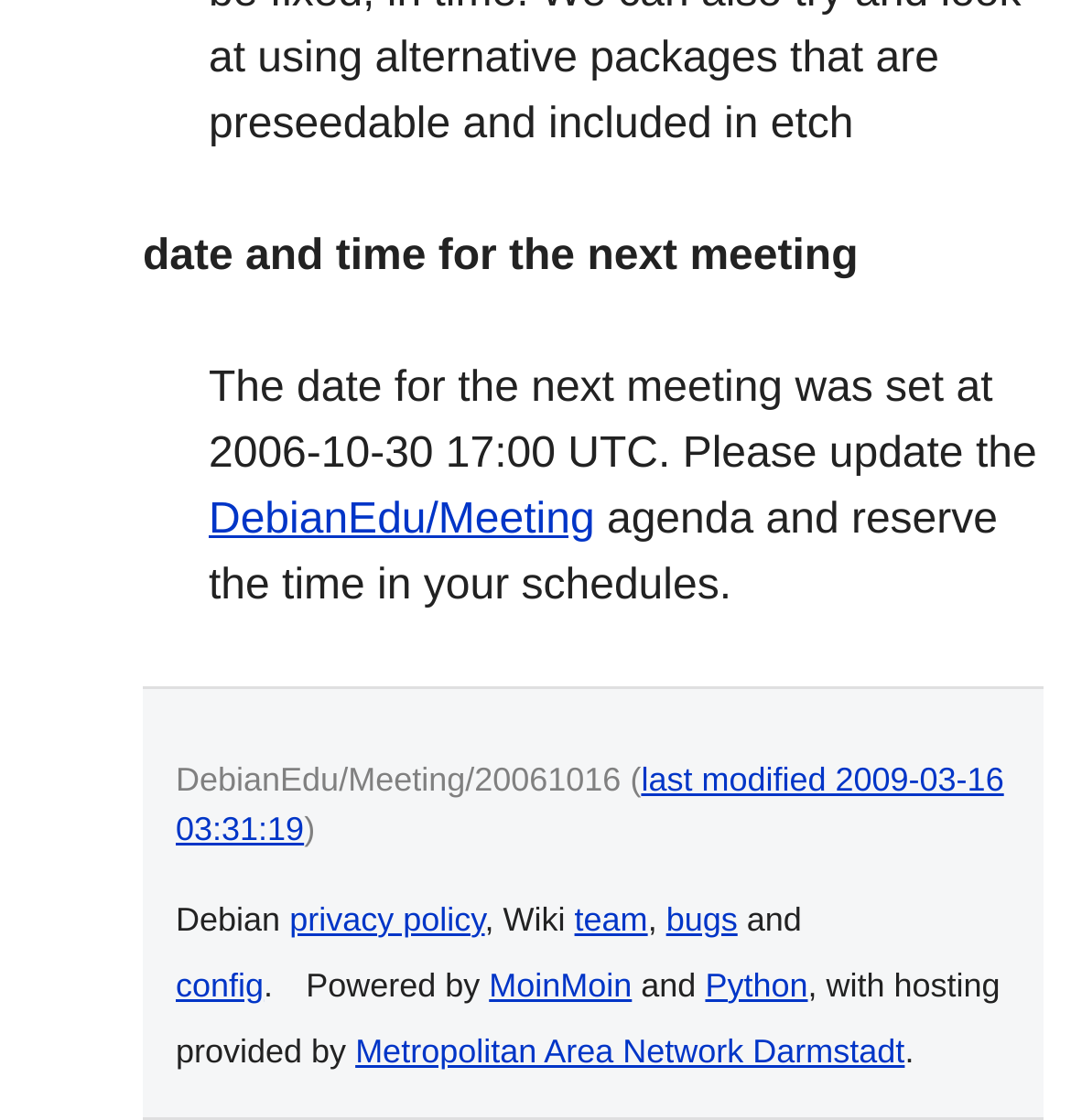Identify the bounding box coordinates of the region that needs to be clicked to carry out this instruction: "view DebianEdu meeting". Provide these coordinates as four float numbers ranging from 0 to 1, i.e., [left, top, right, bottom].

[0.195, 0.443, 0.555, 0.485]